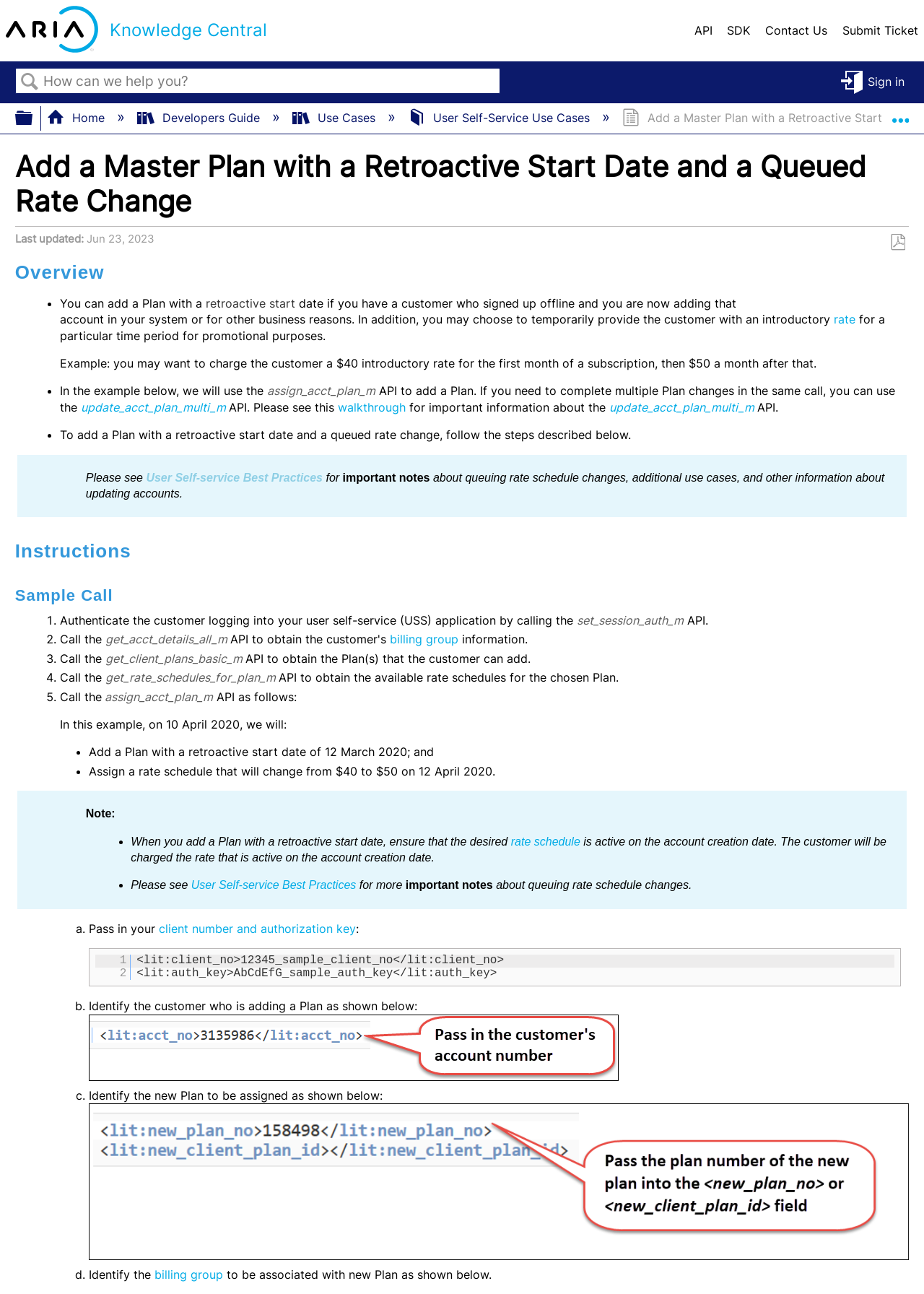Identify the main title of the webpage and generate its text content.

Add a Master Plan with a Retroactive Start Date and a Queued Rate Change